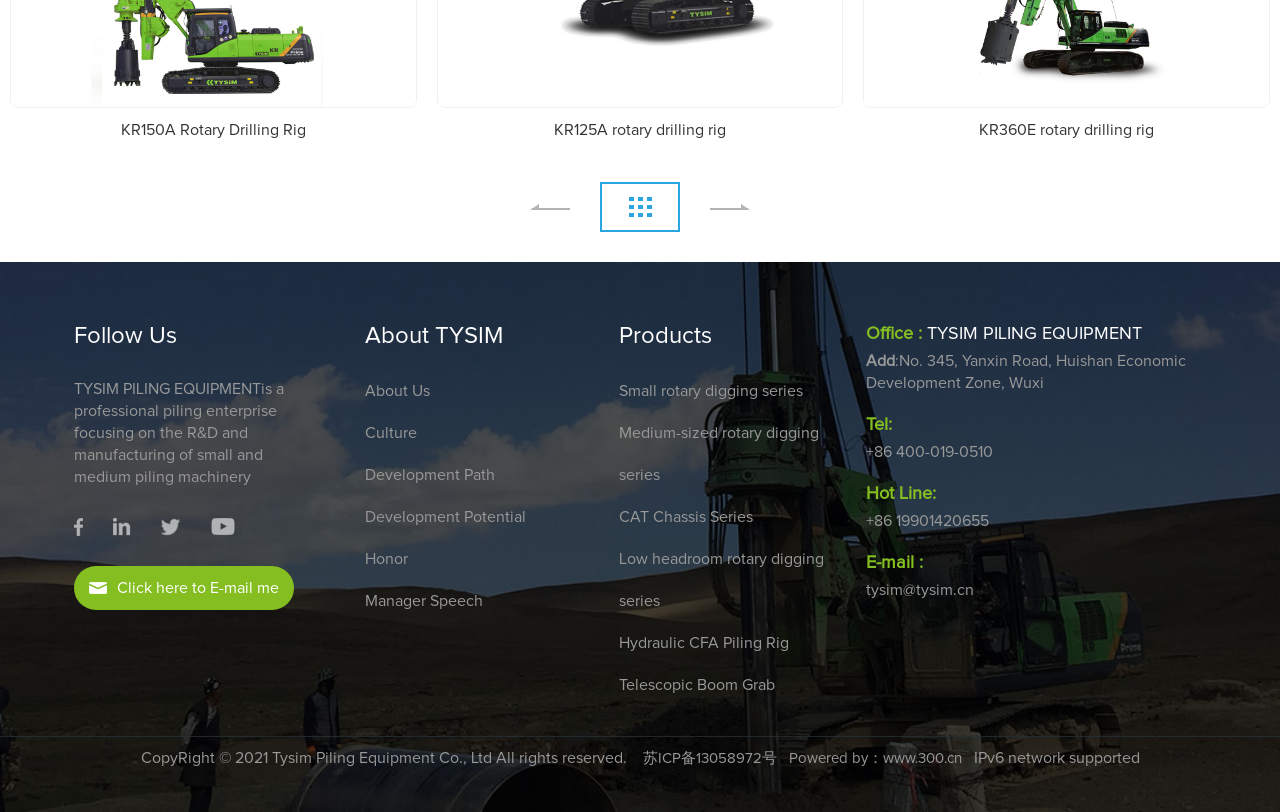Please predict the bounding box coordinates of the element's region where a click is necessary to complete the following instruction: "Call TYSIM using the hotline". The coordinates should be represented by four float numbers between 0 and 1, i.e., [left, top, right, bottom].

[0.677, 0.543, 0.776, 0.57]